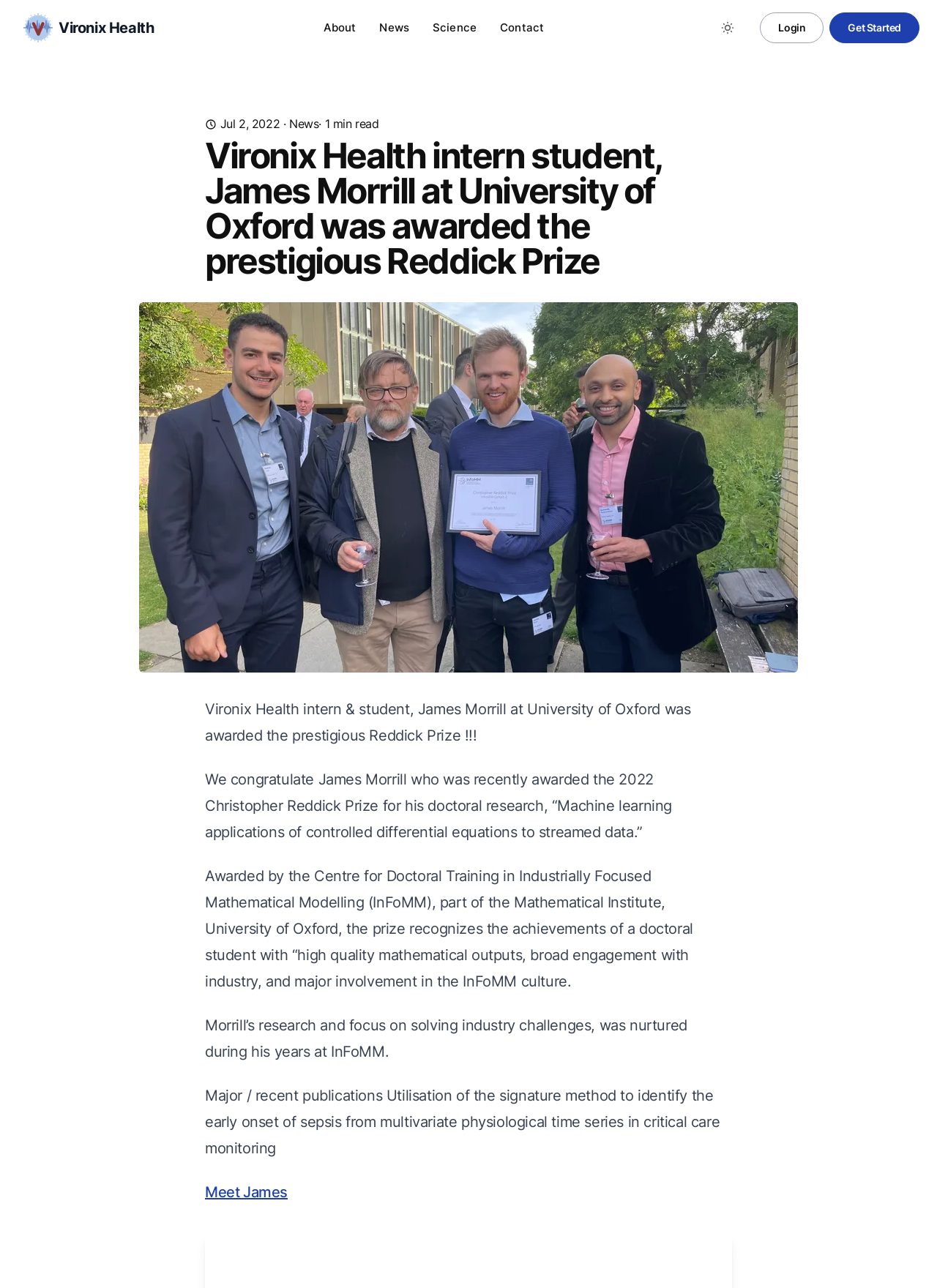What is the name of the award won by James Morrill?
Analyze the screenshot and provide a detailed answer to the question.

The name of the award won by James Morrill is mentioned in the news article, and it is the 'Reddick Prize', which is a prestigious award.